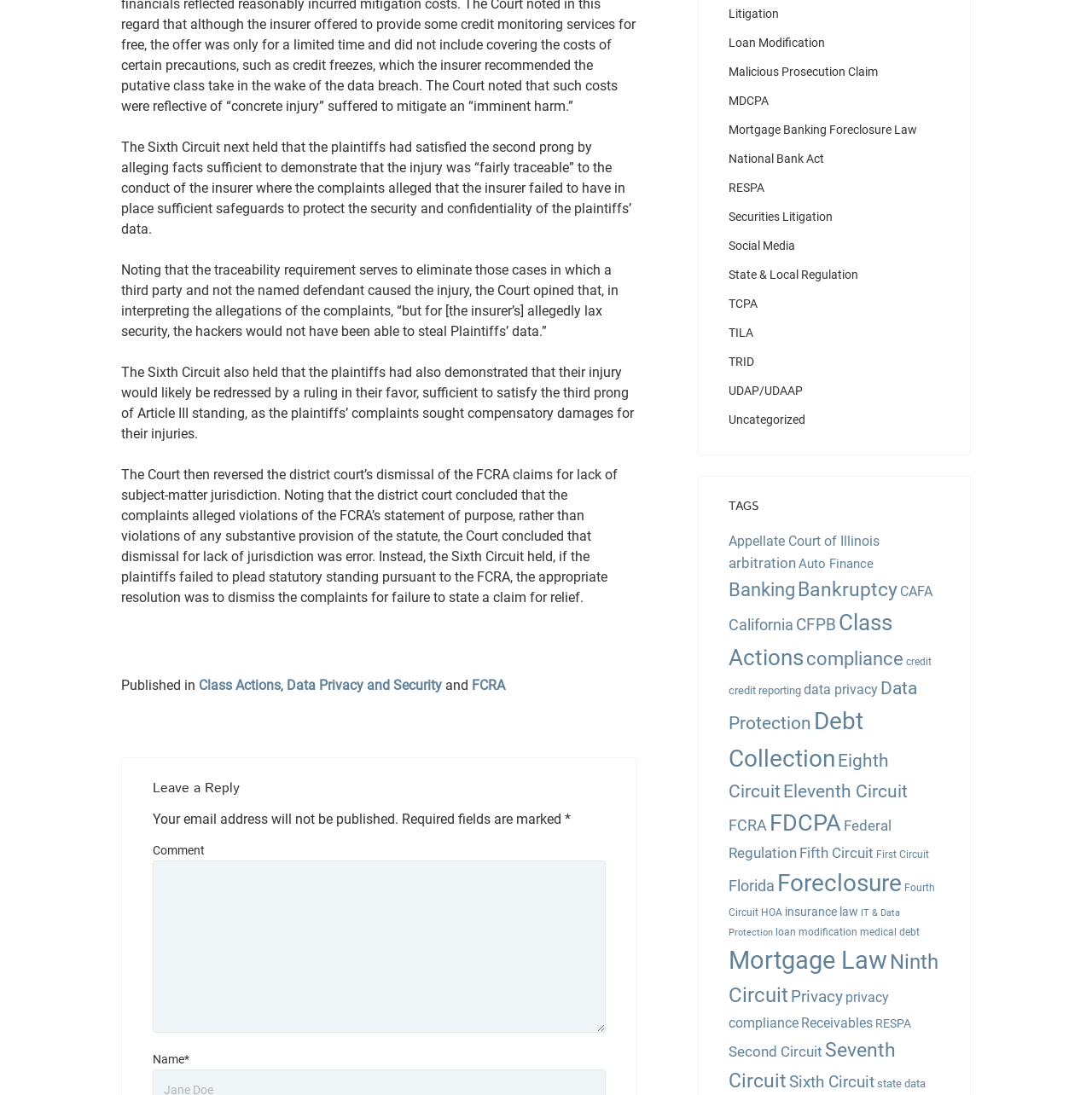Pinpoint the bounding box coordinates of the element that must be clicked to accomplish the following instruction: "Leave a reply". The coordinates should be in the format of four float numbers between 0 and 1, i.e., [left, top, right, bottom].

[0.14, 0.711, 0.555, 0.73]